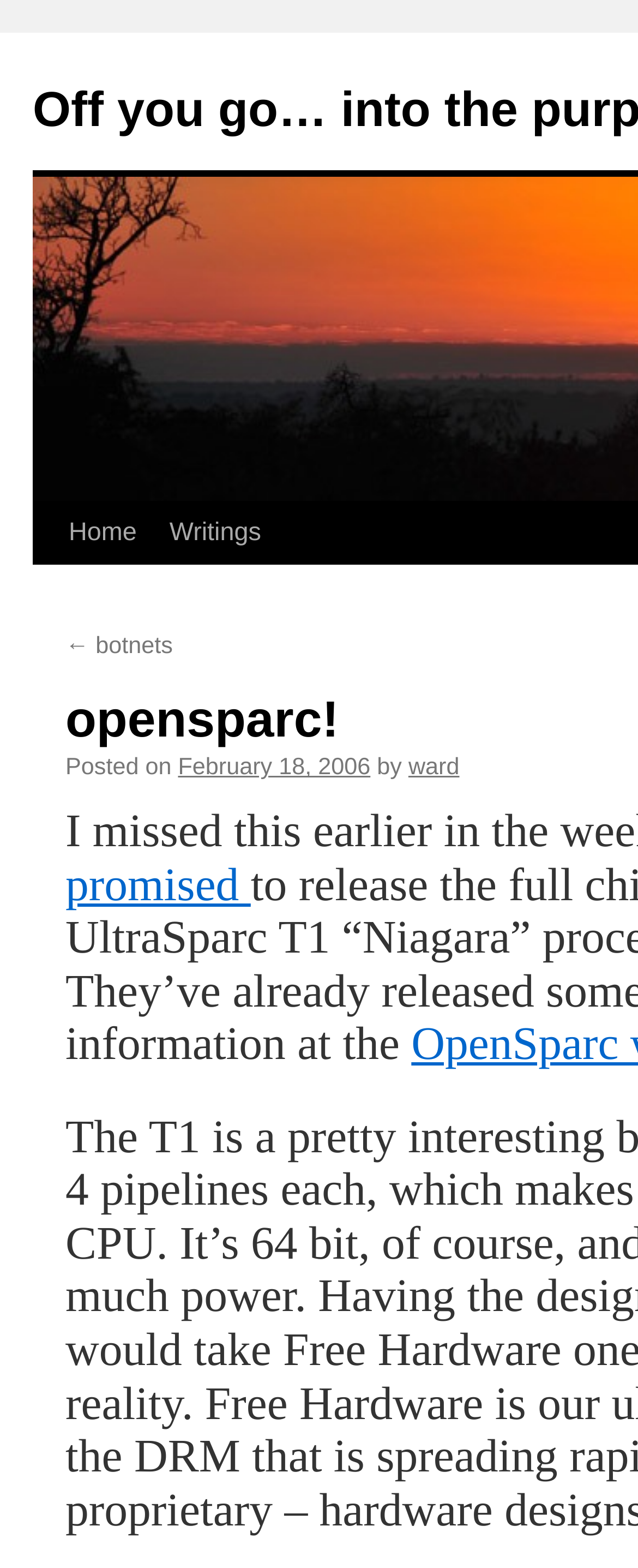Determine the bounding box coordinates of the UI element described by: "← botnets".

[0.103, 0.404, 0.271, 0.421]